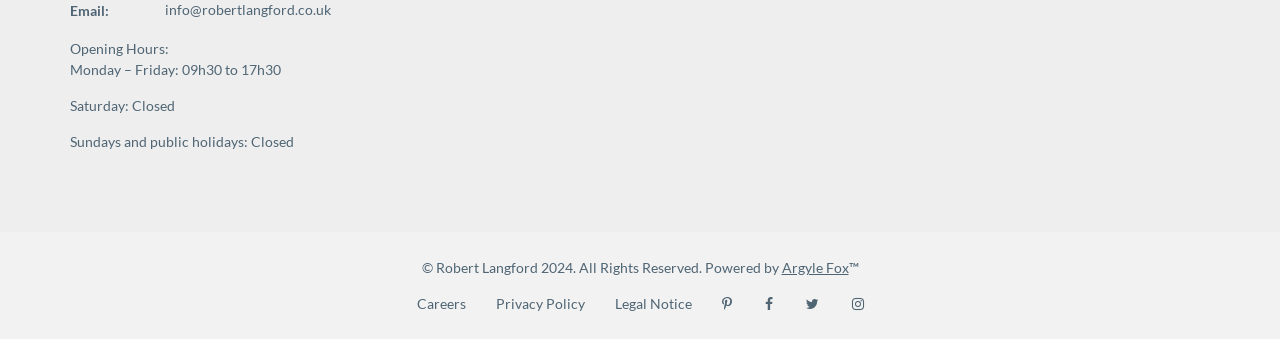Given the description of a UI element: "parent_node: CareersPrivacy PolicyLegal Notice title="Instagram"", identify the bounding box coordinates of the matching element in the webpage screenshot.

[0.654, 0.864, 0.686, 0.926]